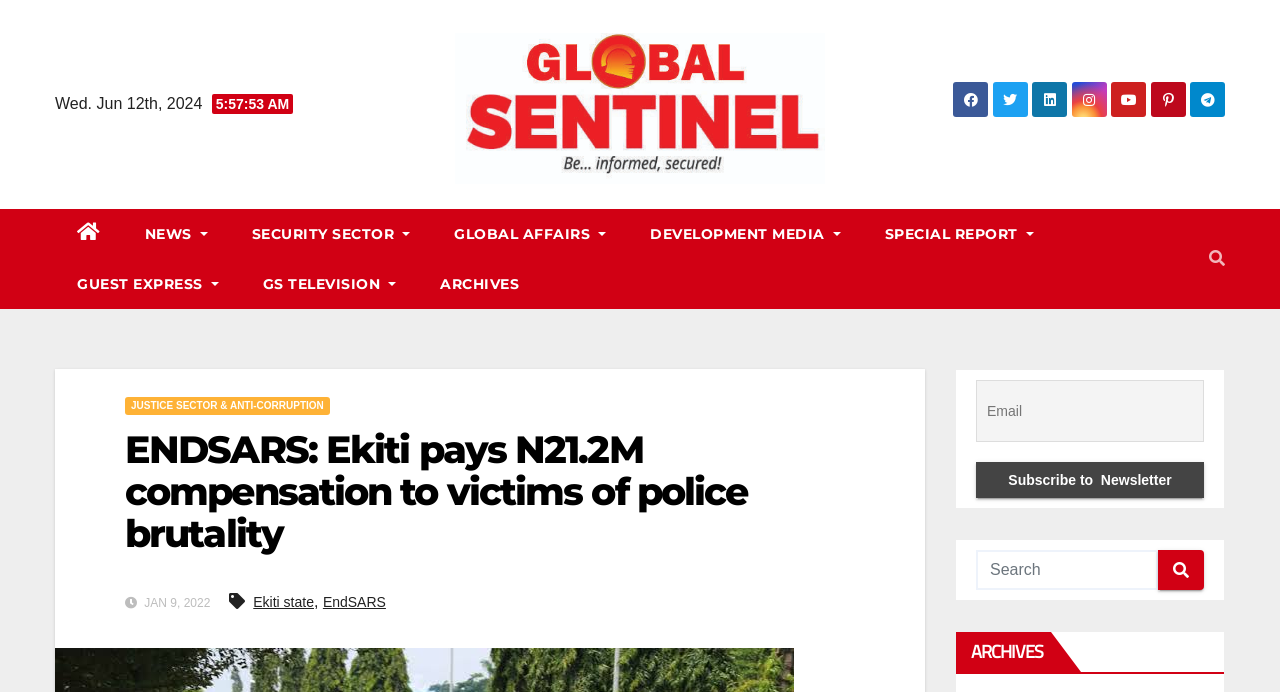What is the name of the news organization?
Provide a thorough and detailed answer to the question.

I found the name of the news organization by looking at the top of the webpage, where it says 'Global Sentinel' as a link, and also as the alt text of an image.